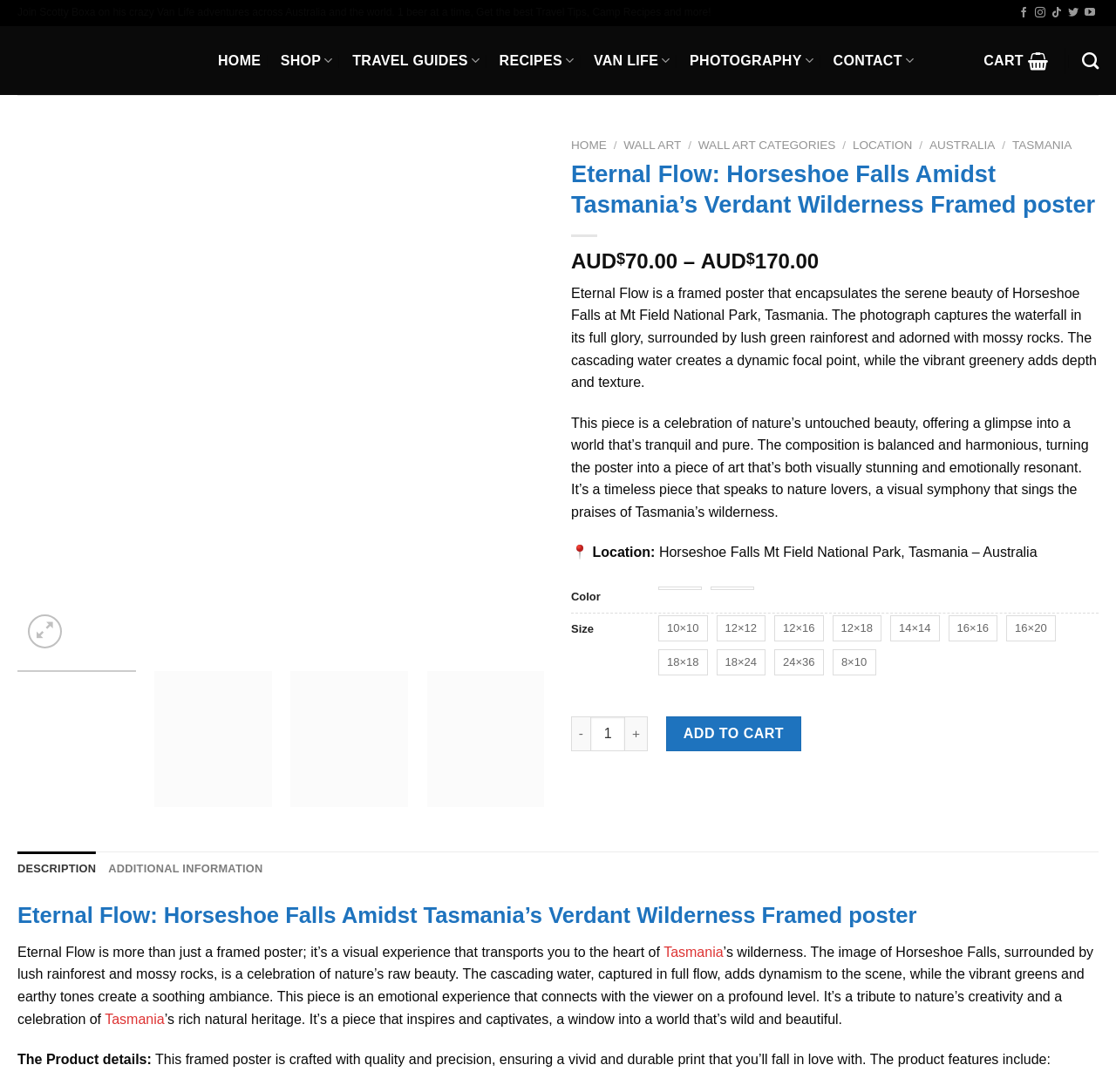Respond with a single word or phrase to the following question:
What are the available sizes of the framed poster?

10×10, 12×12, 12×16, ...